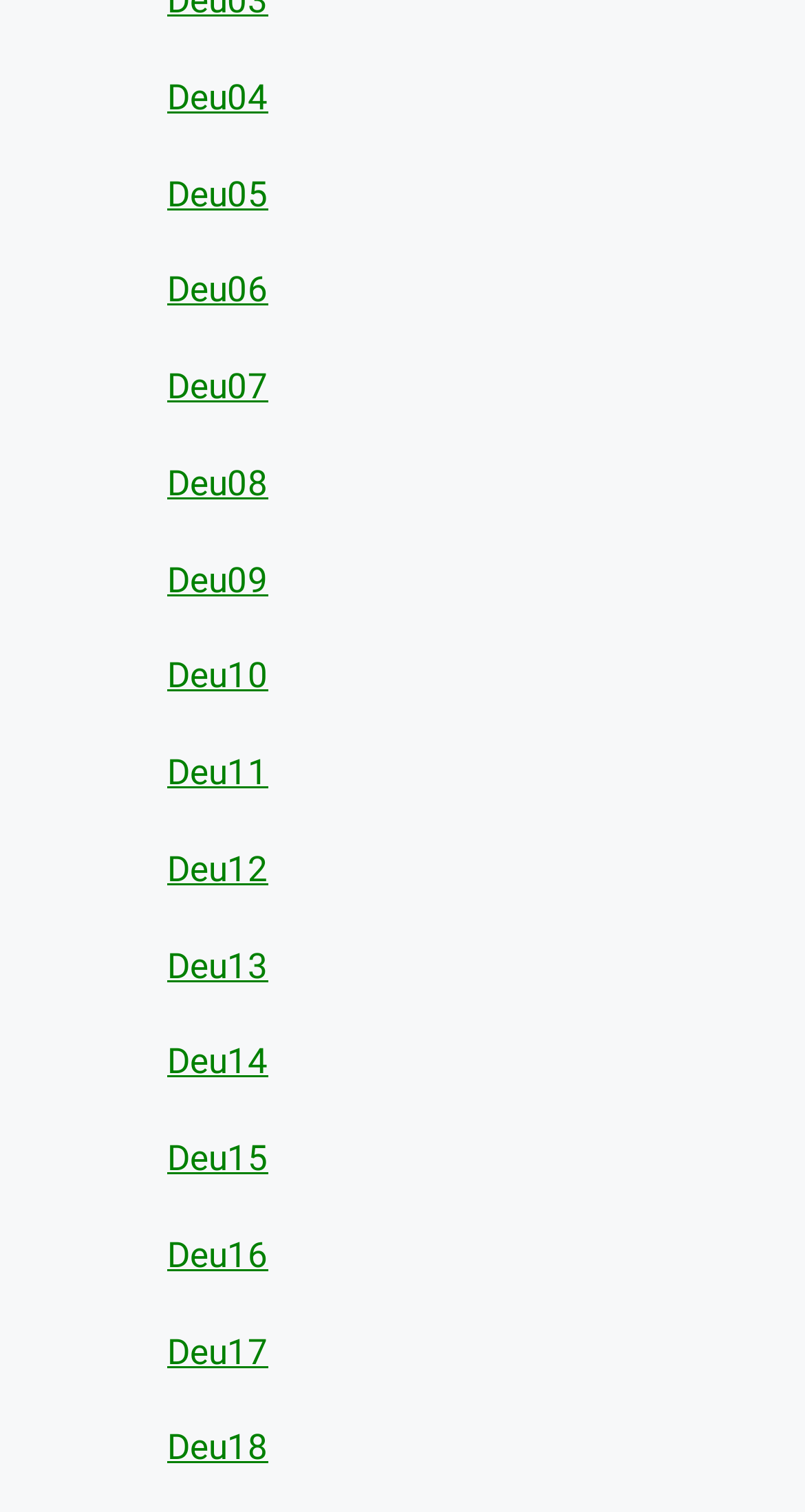Locate the bounding box coordinates of the clickable element to fulfill the following instruction: "visit Deu07 page". Provide the coordinates as four float numbers between 0 and 1 in the format [left, top, right, bottom].

[0.208, 0.242, 0.333, 0.269]